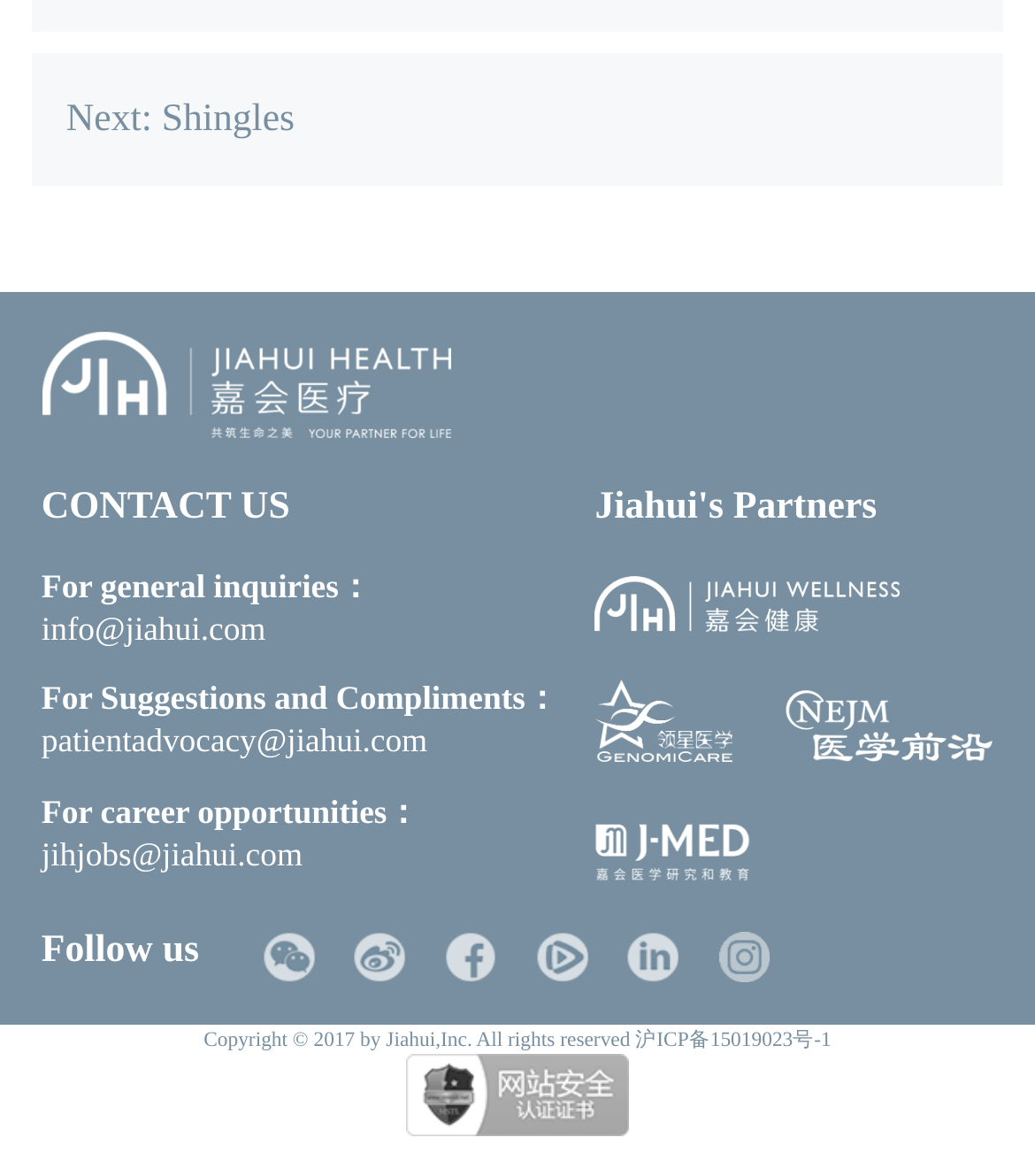What is the email for career opportunities?
Based on the image, answer the question with a single word or brief phrase.

jihjobs@jiahui.com